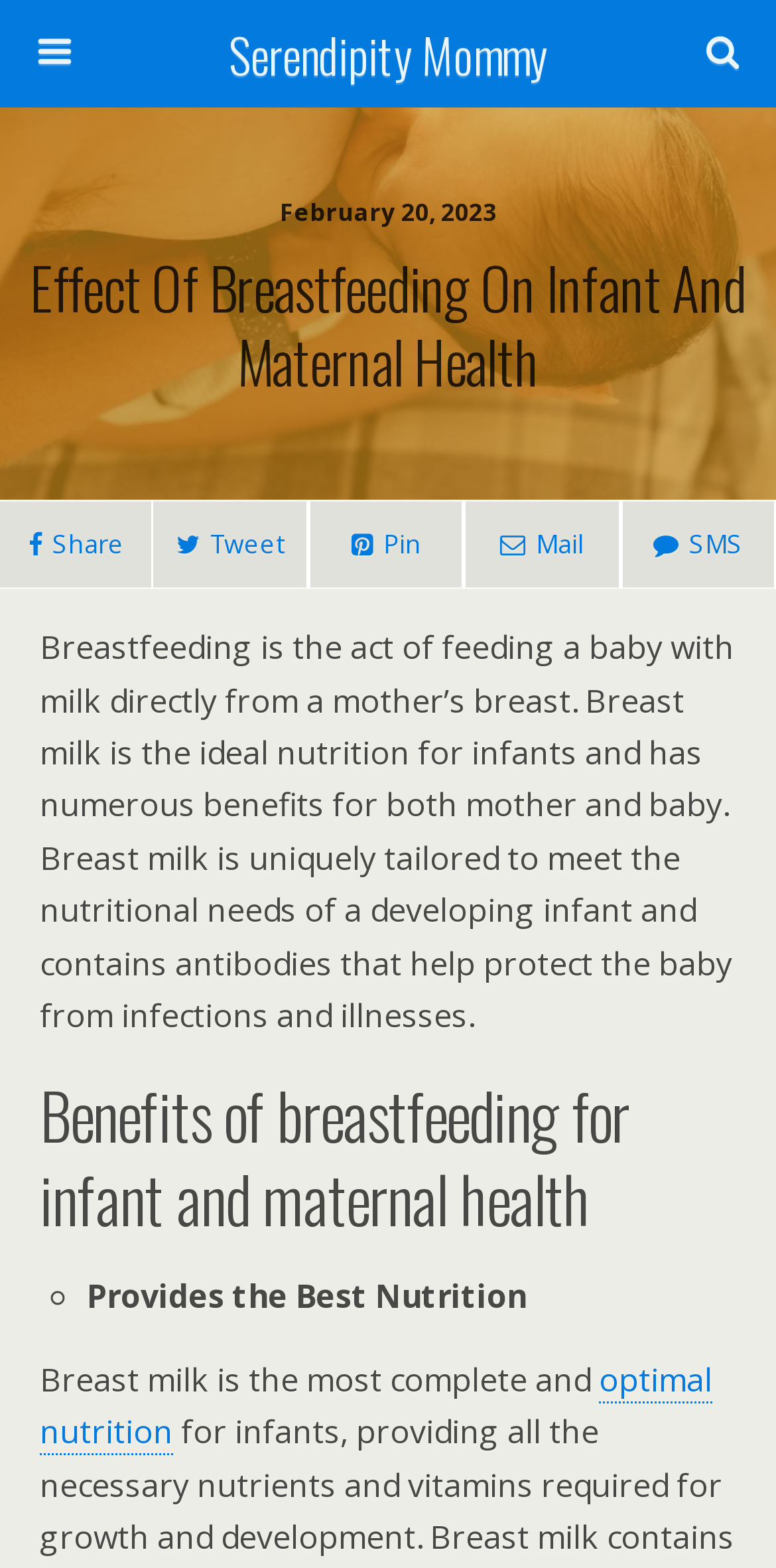Determine the bounding box of the UI component based on this description: "name="s" placeholder="Search this website…"". The bounding box coordinates should be four float values between 0 and 1, i.e., [left, top, right, bottom].

[0.031, 0.075, 0.733, 0.109]